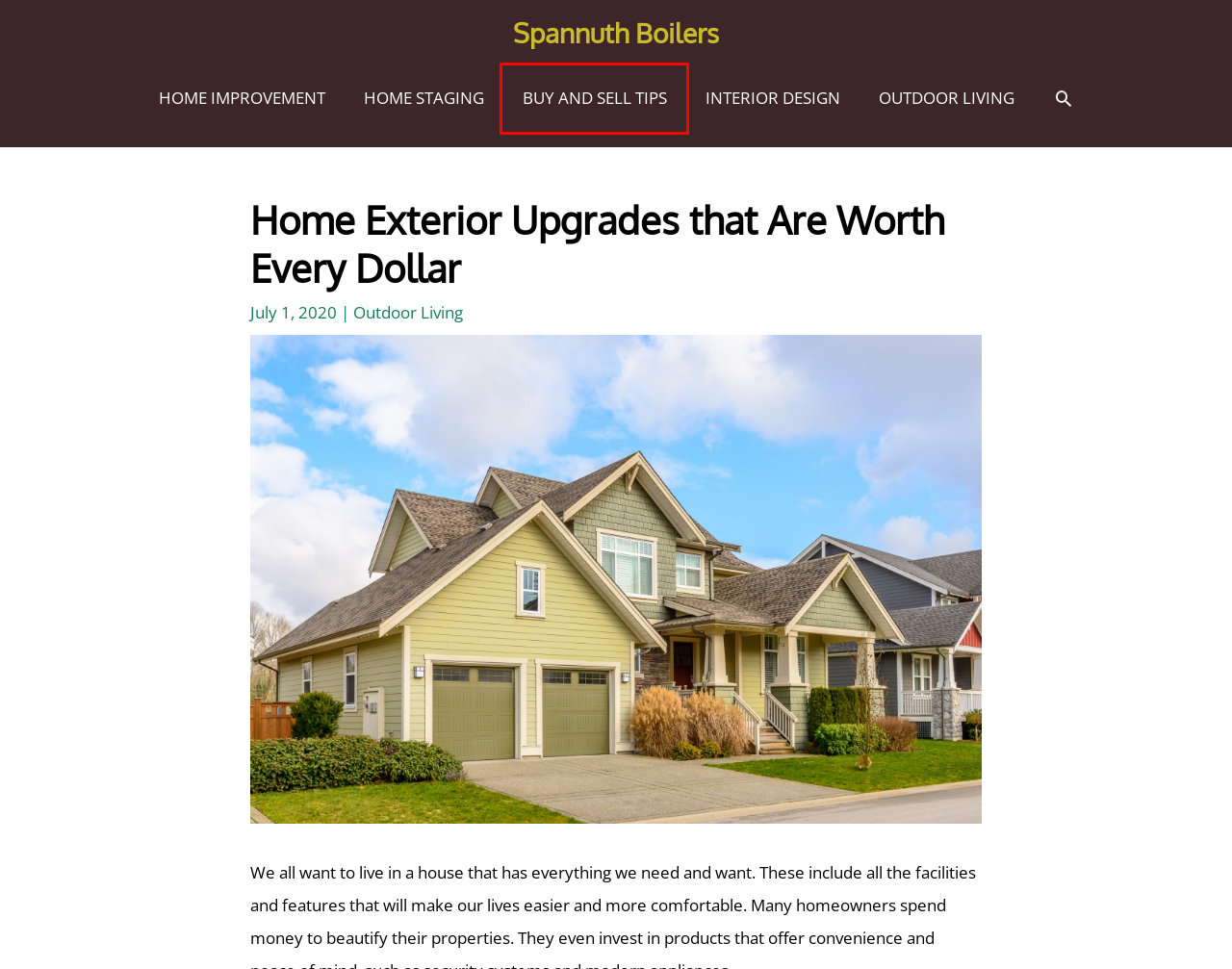A screenshot of a webpage is given, featuring a red bounding box around a UI element. Please choose the webpage description that best aligns with the new webpage after clicking the element in the bounding box. These are the descriptions:
A. Outdoor Living Archives - Spannuth Boilers
B. Home Staging Archives - Spannuth Boilers
C. Spannuth Boilers - Home Improvement Tips For Buy and Sell
D. Buy and Sell Tips Archives - Spannuth Boilers
E. Home Improvement Archives - Spannuth Boilers
F. Effective Ways to Kickoff a Rental Property Business | Spannuth Boilers
G. Interior Design Archives - Spannuth Boilers
H. Contact Us | Spannuth Boilers

D